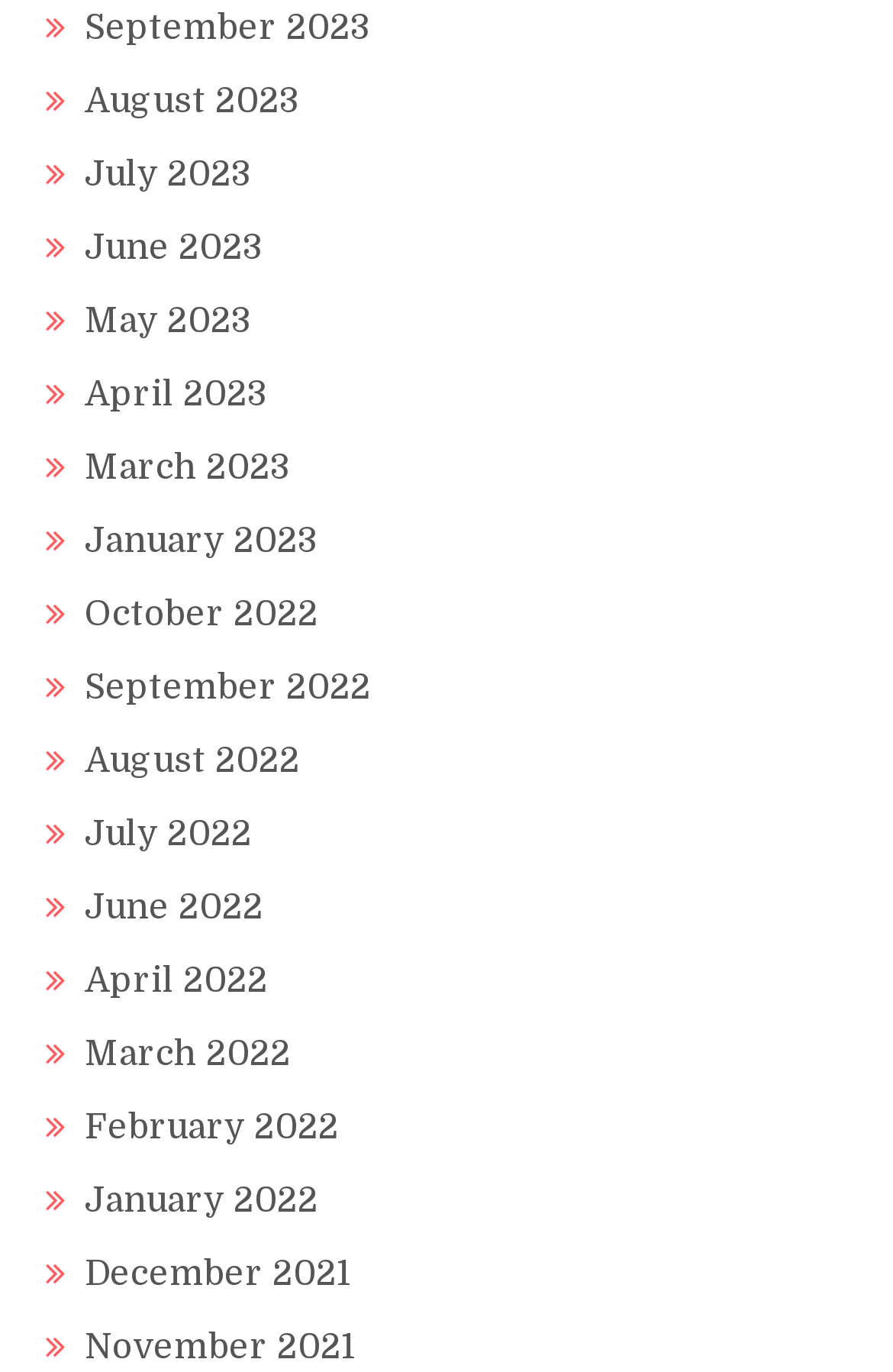What is the most recent month listed?
Refer to the screenshot and deliver a thorough answer to the question presented.

I looked at the links on the webpage and found that the topmost link is 'September 2023', which suggests it is the most recent month listed.